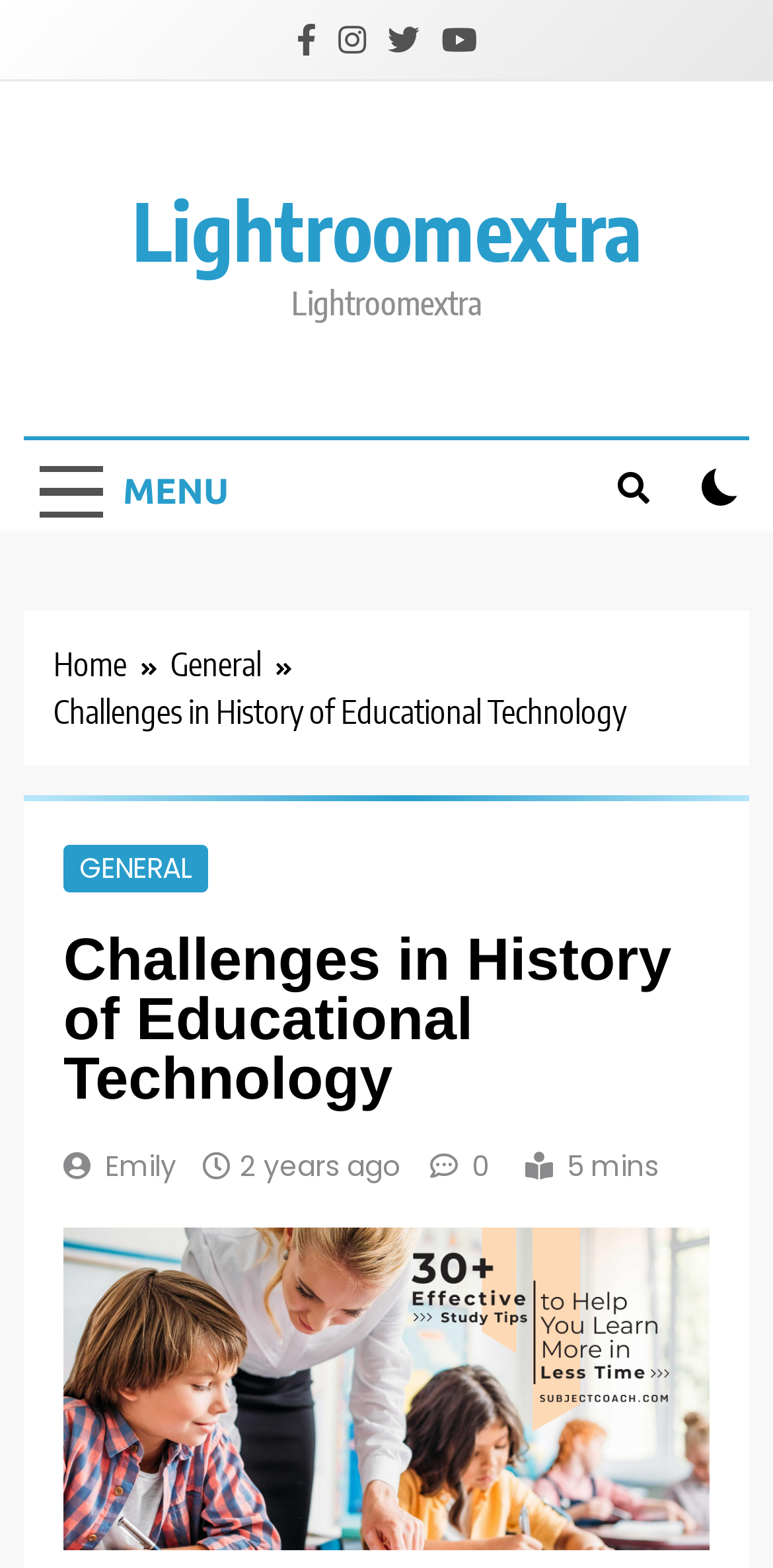Identify the bounding box for the element characterized by the following description: "2 years ago2 years ago".

[0.31, 0.731, 0.518, 0.756]